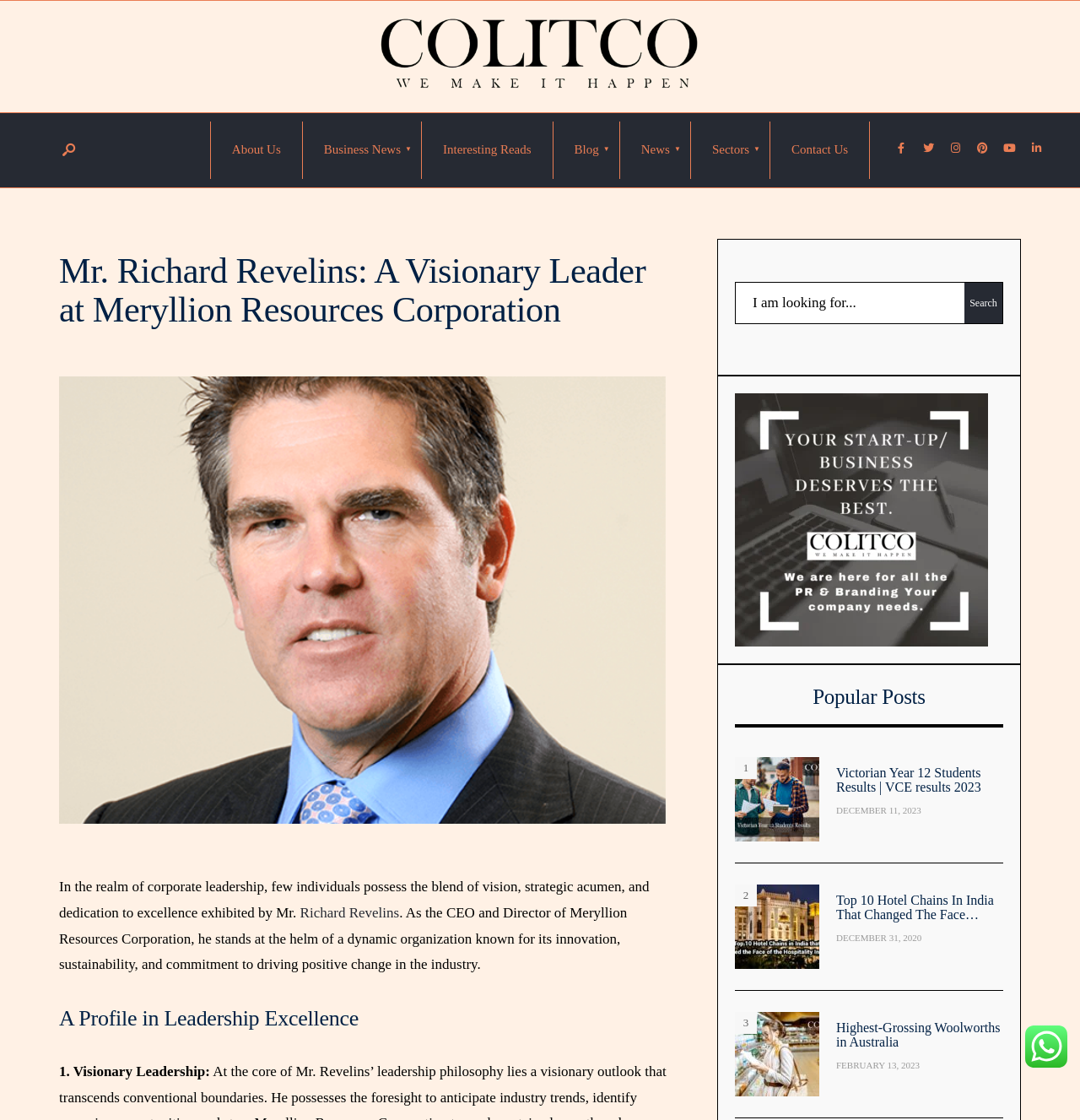Please identify the bounding box coordinates of the element on the webpage that should be clicked to follow this instruction: "Click on About Us". The bounding box coordinates should be given as four float numbers between 0 and 1, formatted as [left, top, right, bottom].

[0.205, 0.108, 0.27, 0.16]